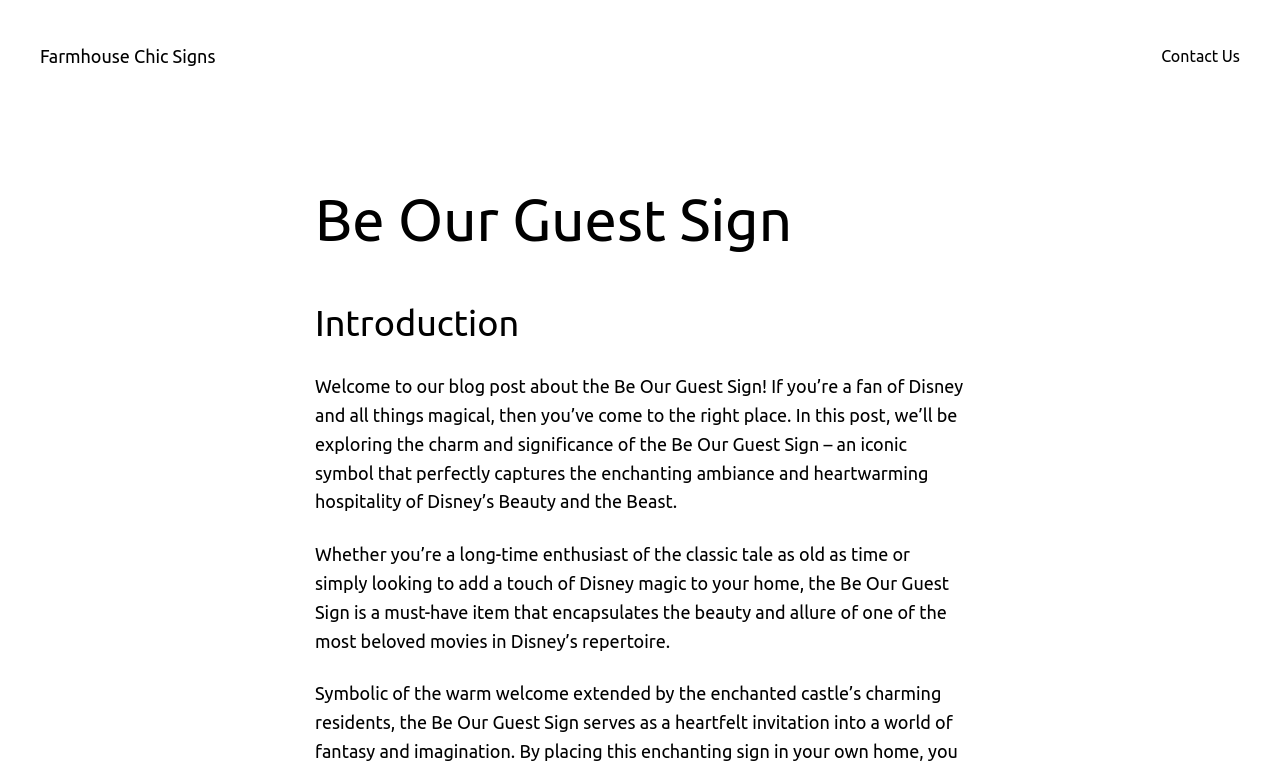Determine the bounding box coordinates for the UI element matching this description: "Contact Us".

[0.907, 0.057, 0.969, 0.09]